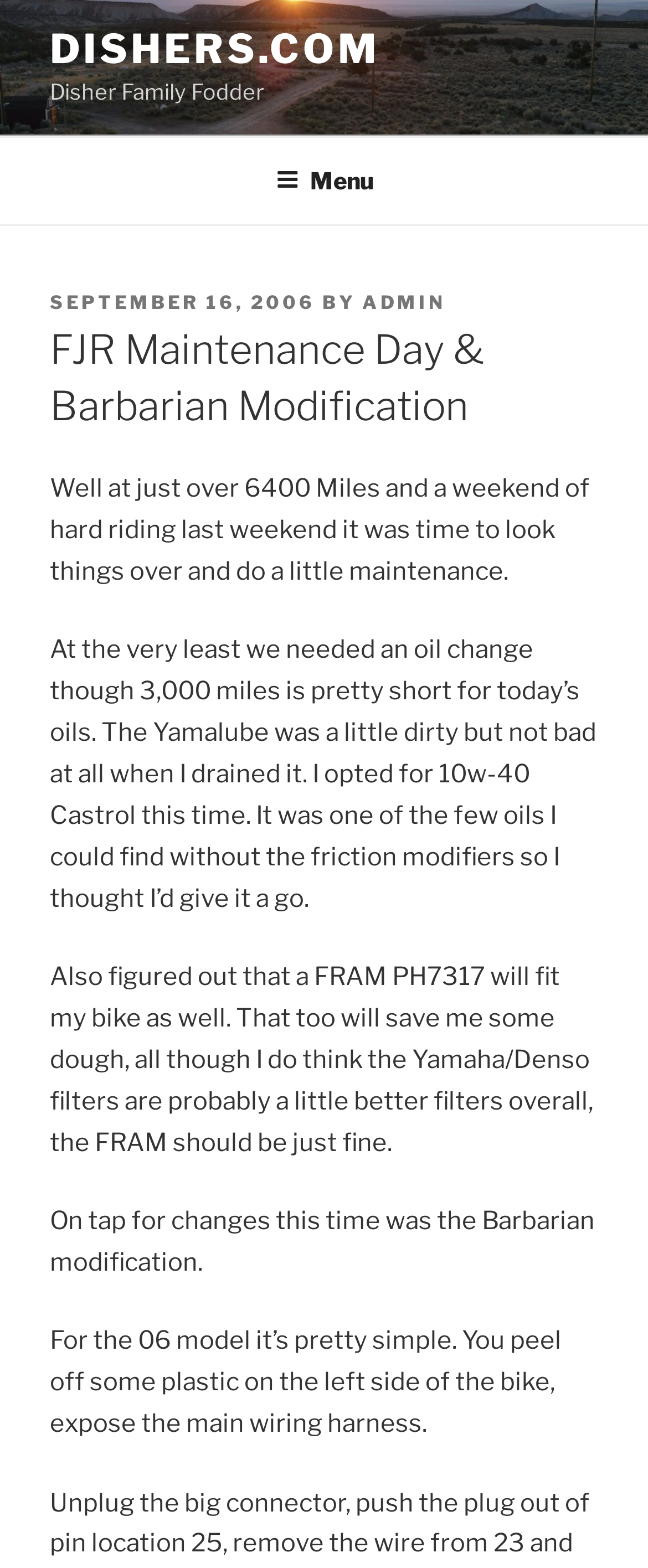Describe all the visual and textual components of the webpage comprehensively.

The webpage is about FJR Maintenance Day and Barbarian Modification on Dishers.com. At the top left, there is a link to "DISHERS.COM" and a static text "Disher Family Fodder" next to it. Below them, there is a navigation menu labeled "Top Menu" that spans the entire width of the page. 

On the top right, there is a button labeled "Menu" that, when expanded, reveals a dropdown menu. The dropdown menu contains a header section with a posted date "SEPTEMBER 16, 2006" and a link to the author "ADMIN". 

Below the header section, there is a main heading "FJR Maintenance Day & Barbarian Modification" followed by four paragraphs of text. The first paragraph explains the need for maintenance on the bike after reaching 6400 miles. The second paragraph discusses the oil change and the choice of Castrol 10w-40 oil. The third paragraph talks about finding a suitable oil filter, FRAM PH7317, that fits the bike. The fourth paragraph introduces the Barbarian modification, which is explained in more detail in the fifth paragraph. The fifth paragraph describes the process of modifying the bike, specifically for the 2006 model, which involves exposing the main wiring harness by peeling off plastic on the left side of the bike.